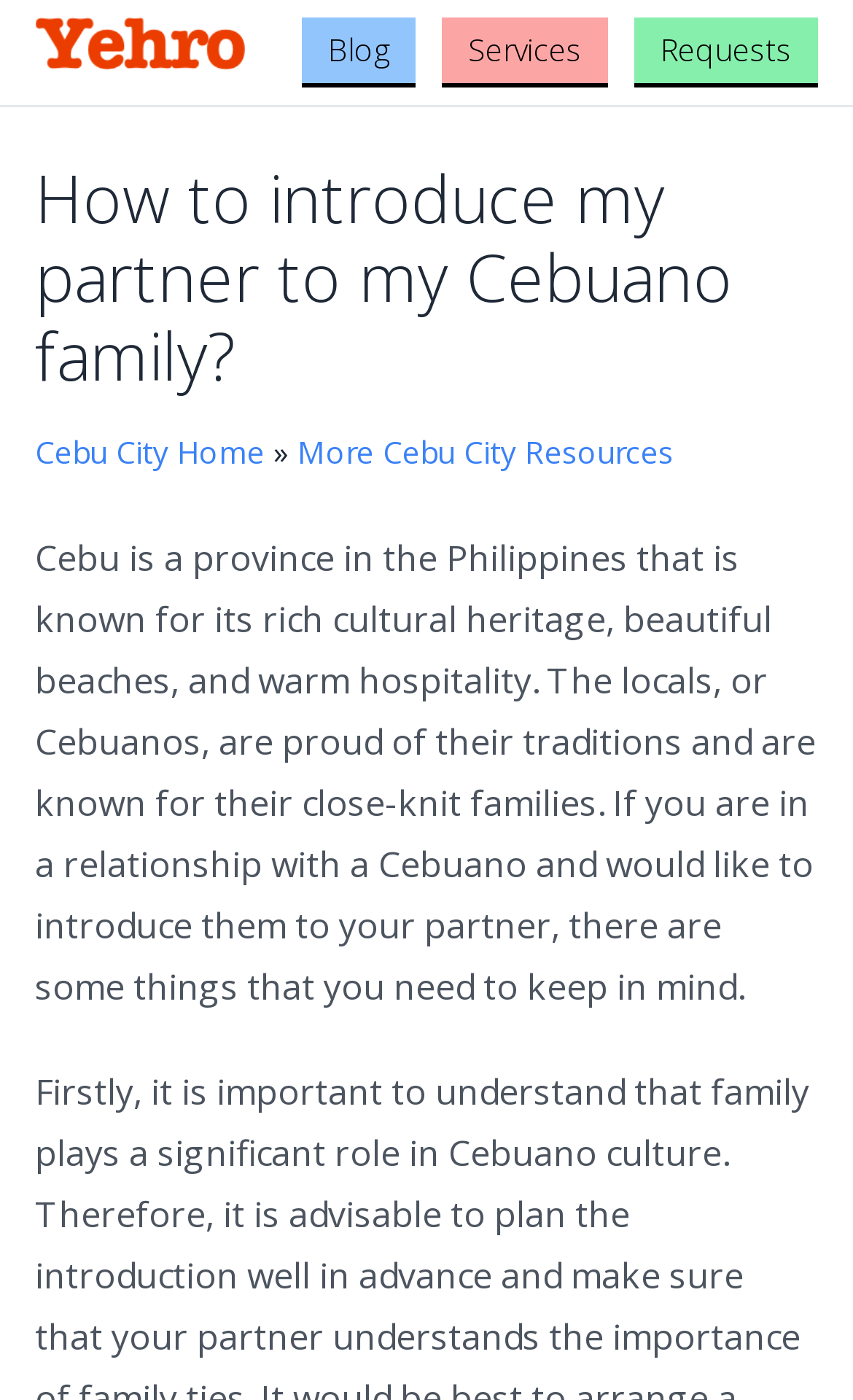Answer the question below in one word or phrase:
What is the relationship between the author and the Cebuano?

In a relationship